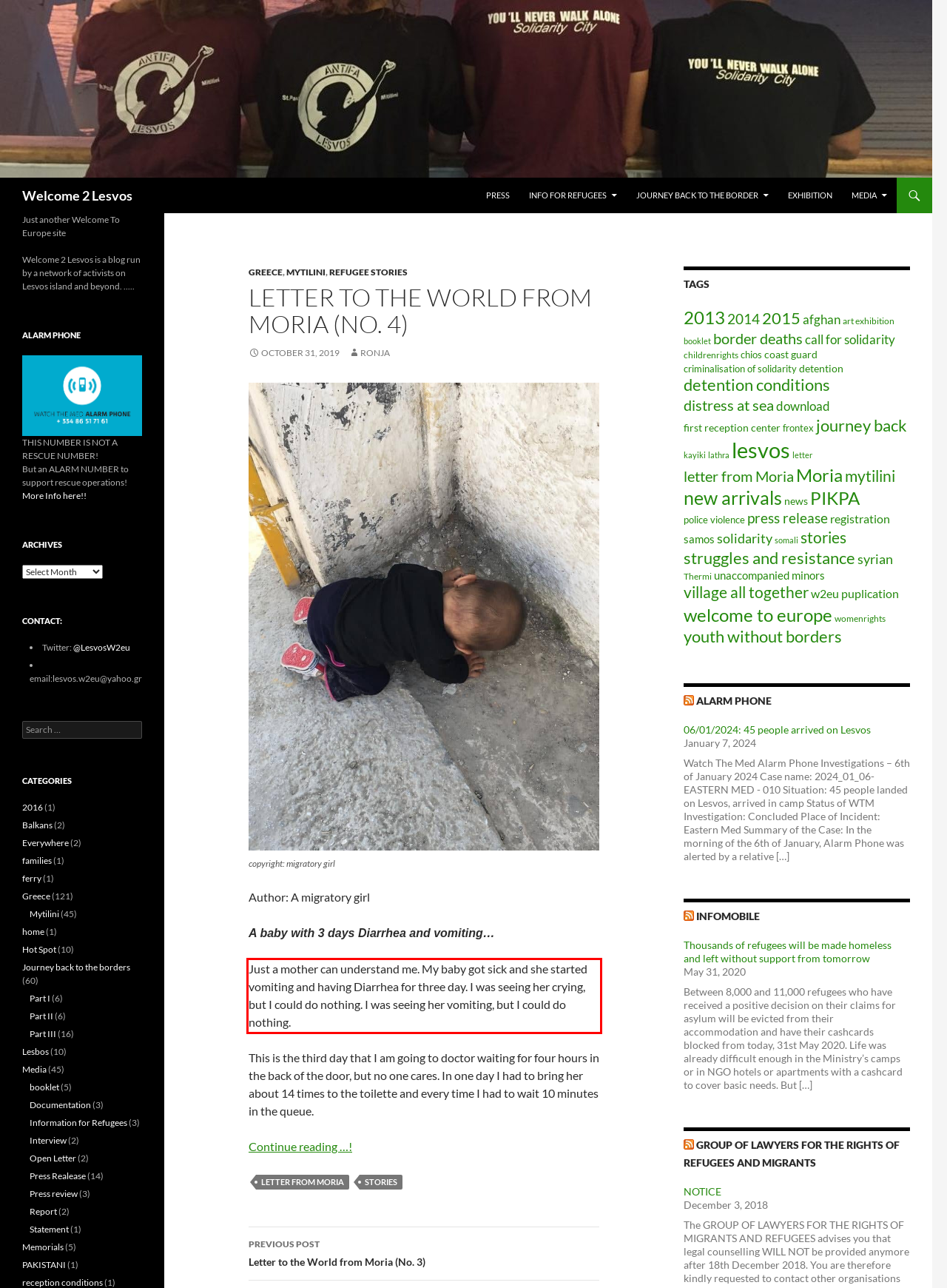Within the screenshot of a webpage, identify the red bounding box and perform OCR to capture the text content it contains.

Just a mother can understand me. My baby got sick and she started vomiting and having Diarrhea for three day. I was seeing her crying, but I could do nothing. I was seeing her vomiting, but I could do nothing.